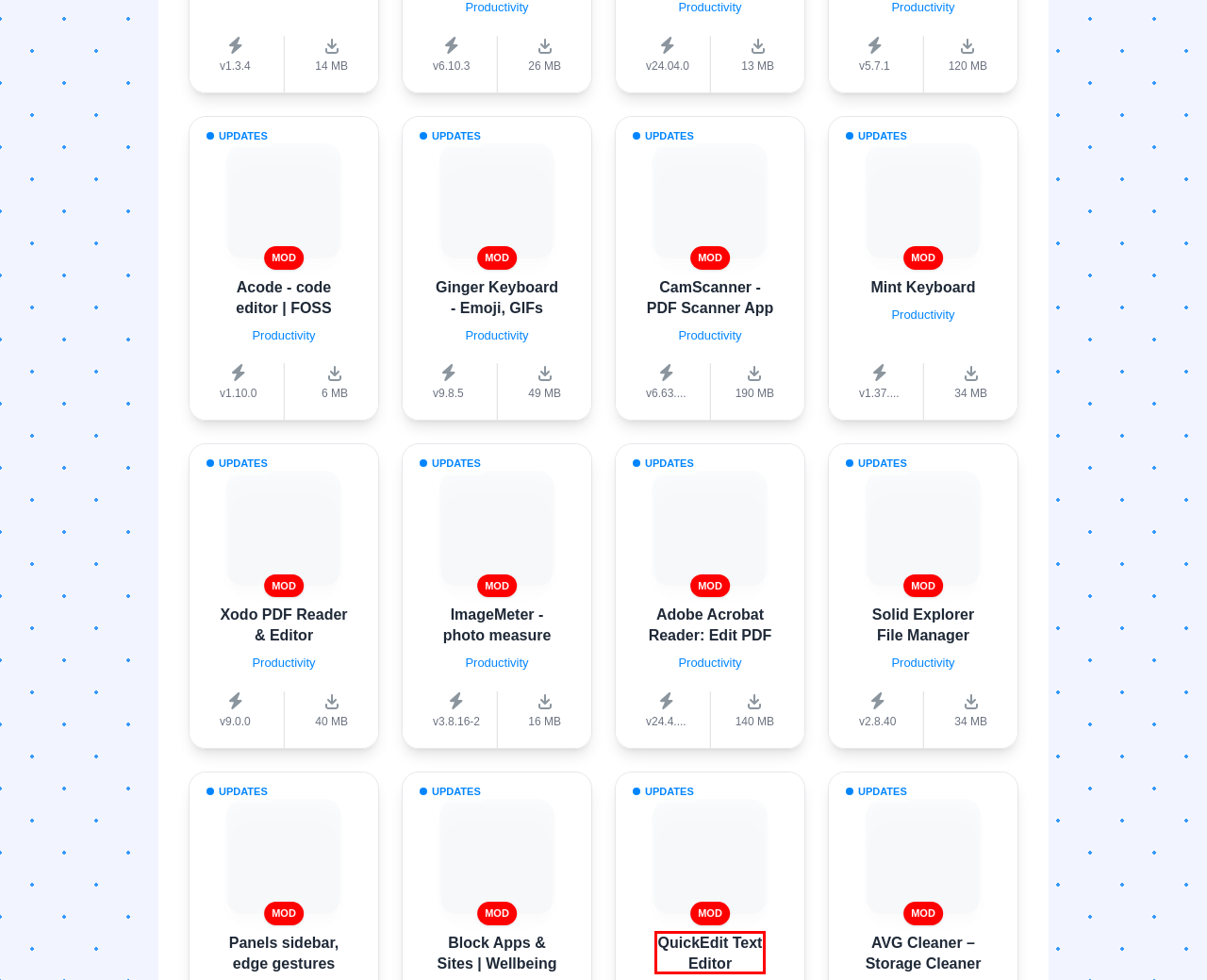A screenshot of a webpage is provided, featuring a red bounding box around a specific UI element. Identify the webpage description that most accurately reflects the new webpage after interacting with the selected element. Here are the candidates:
A. QuickEdit Text Editor Pro Mod APK v1.10.8 (Pro Unlocked) - HicrustMods
B. Mint Keyboard Premium Mod APK v1.37.01.001 (Premium Unlocked) - HicrustMods
C. Solid Explorer File Manager Premium Mod APK v2.8.40 (Premium) - HicrustMods
D. AVG Cleaner Premium Mod APK v24.08.0 (Premium Unlocked) - HicrustMods
E. Adobe Acrobat Reader Pro Mod APK v24.4.0.33145 (Pro Unlocked) - HicrustMods
F. ImageMeter Pro Mod APK v3.8.16-2 (Business) - HicrustMods
G. CamScanner Premium Mod APK v6.63.0.2404140000 (Premium Unlocked) - HicrustMods
H. Block Apps & Sites Premium Mod APK v8.0.2 (Premium Unlocked) - HicrustMods

A